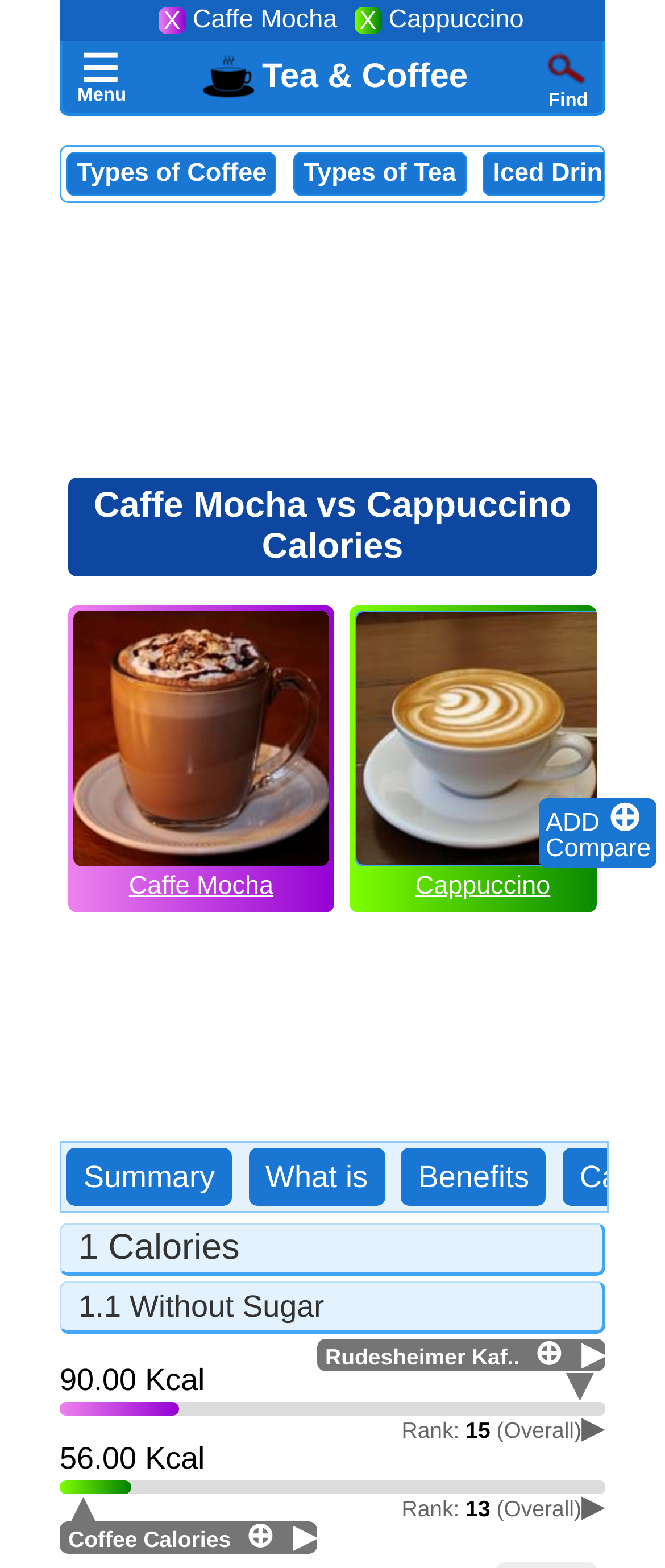What is the calorie count of Cappuccino without sugar?
Give a comprehensive and detailed explanation for the question.

By examining the webpage's content, I found the section 'Cappuccino : Without Sugar' which displays the calorie count as 56.00 Kcal.